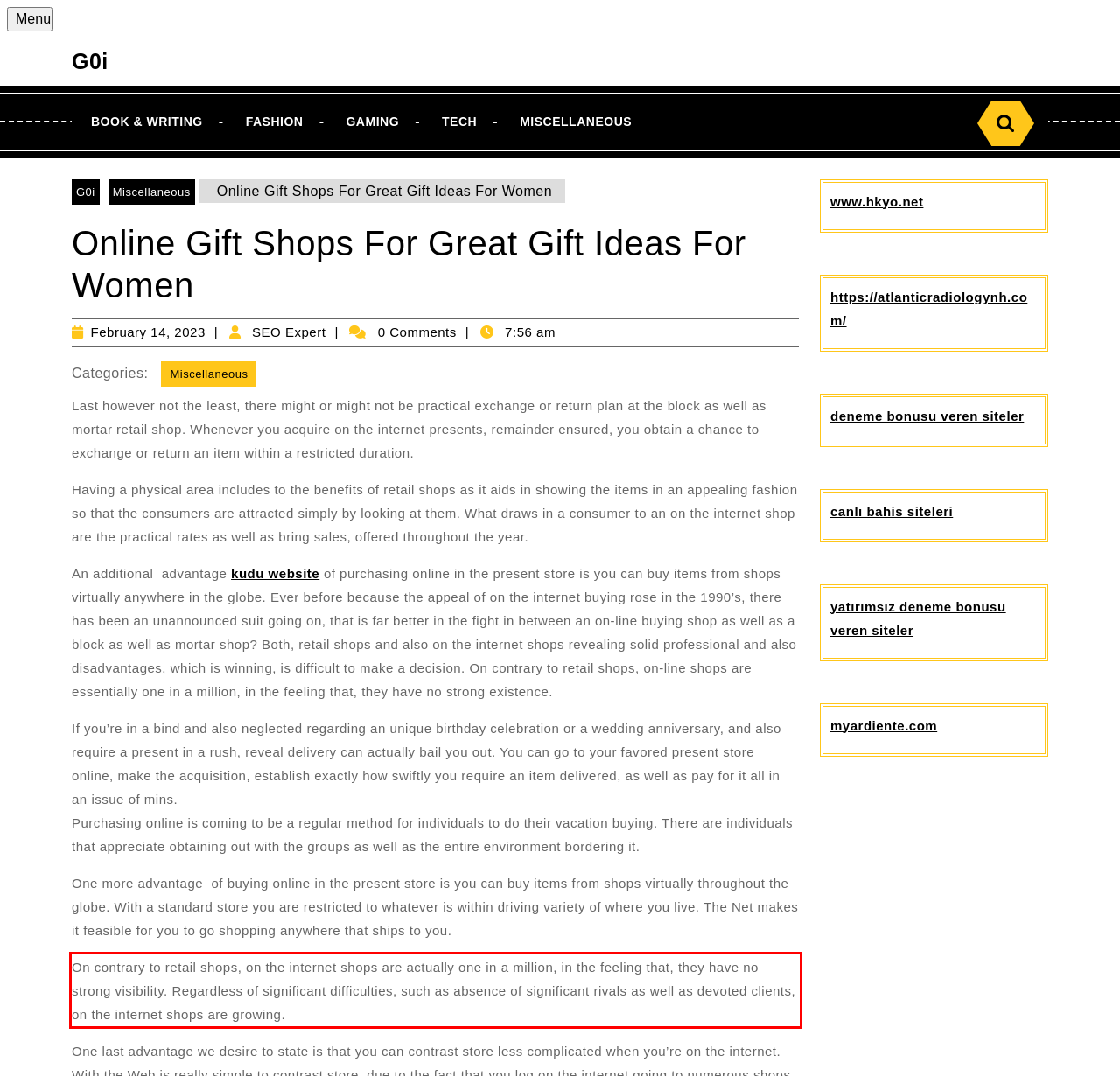Given a screenshot of a webpage with a red bounding box, extract the text content from the UI element inside the red bounding box.

On contrary to retail shops, on the internet shops are actually one in a million, in the feeling that, they have no strong visibility. Regardless of significant difficulties, such as absence of significant rivals as well as devoted clients, on the internet shops are growing.